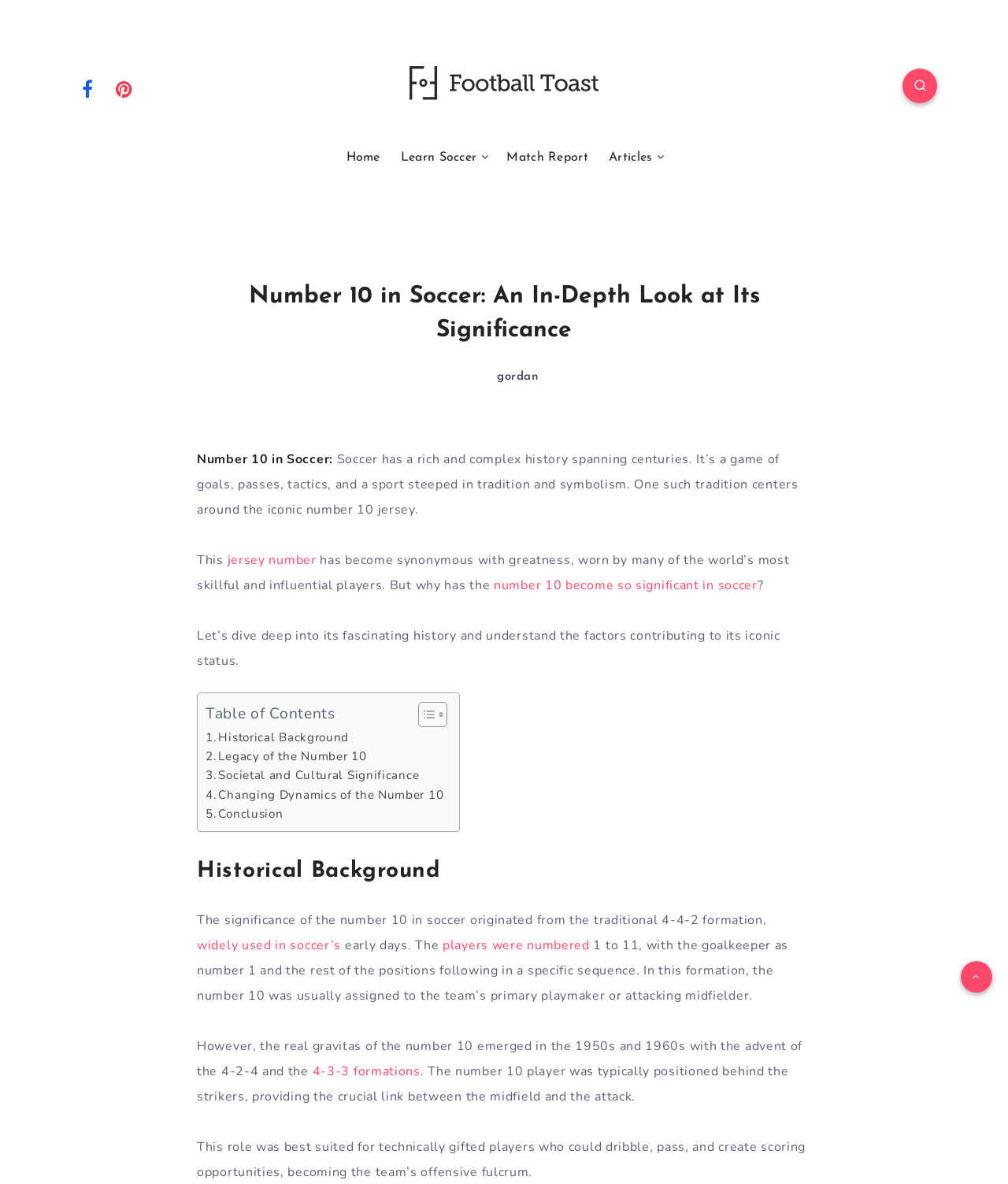Based on the description "Legacy of the Number 10", find the bounding box of the specified UI element.

[0.204, 0.631, 0.364, 0.647]